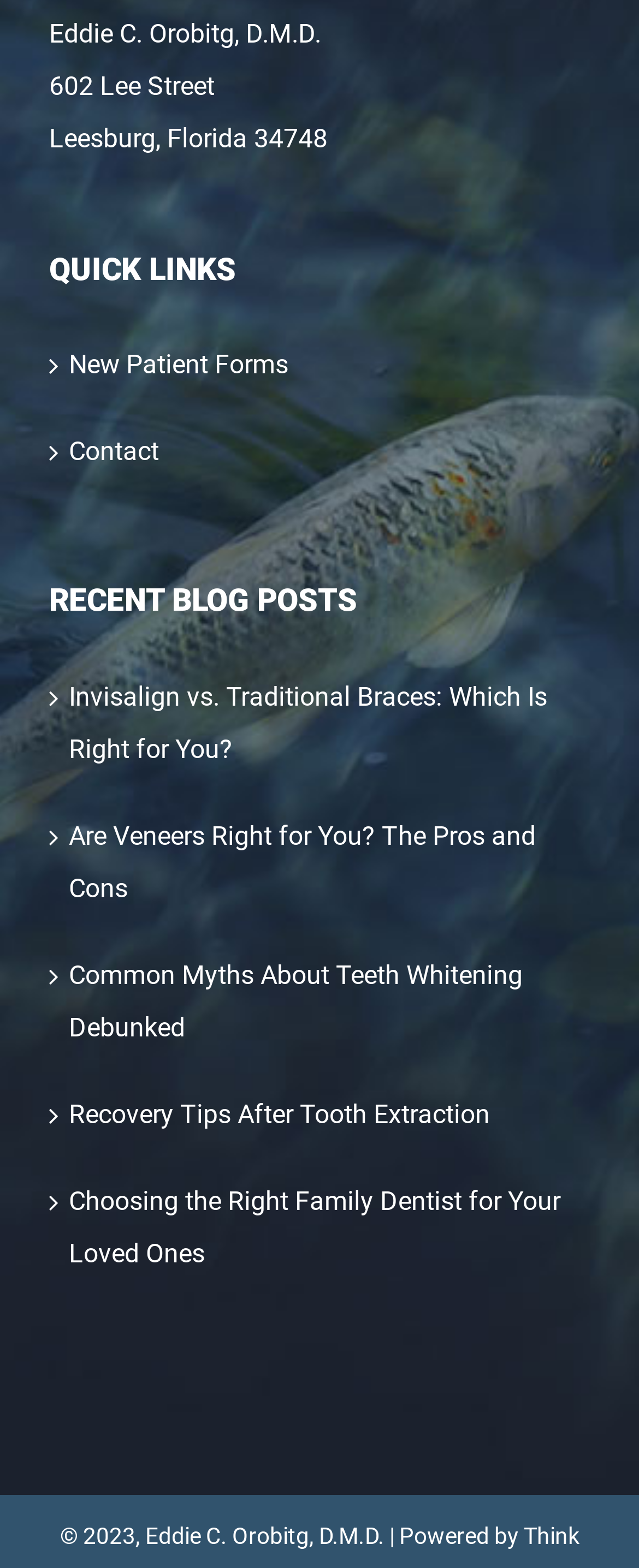Find the bounding box of the UI element described as: "Contact". The bounding box coordinates should be given as four float values between 0 and 1, i.e., [left, top, right, bottom].

[0.108, 0.272, 0.897, 0.305]